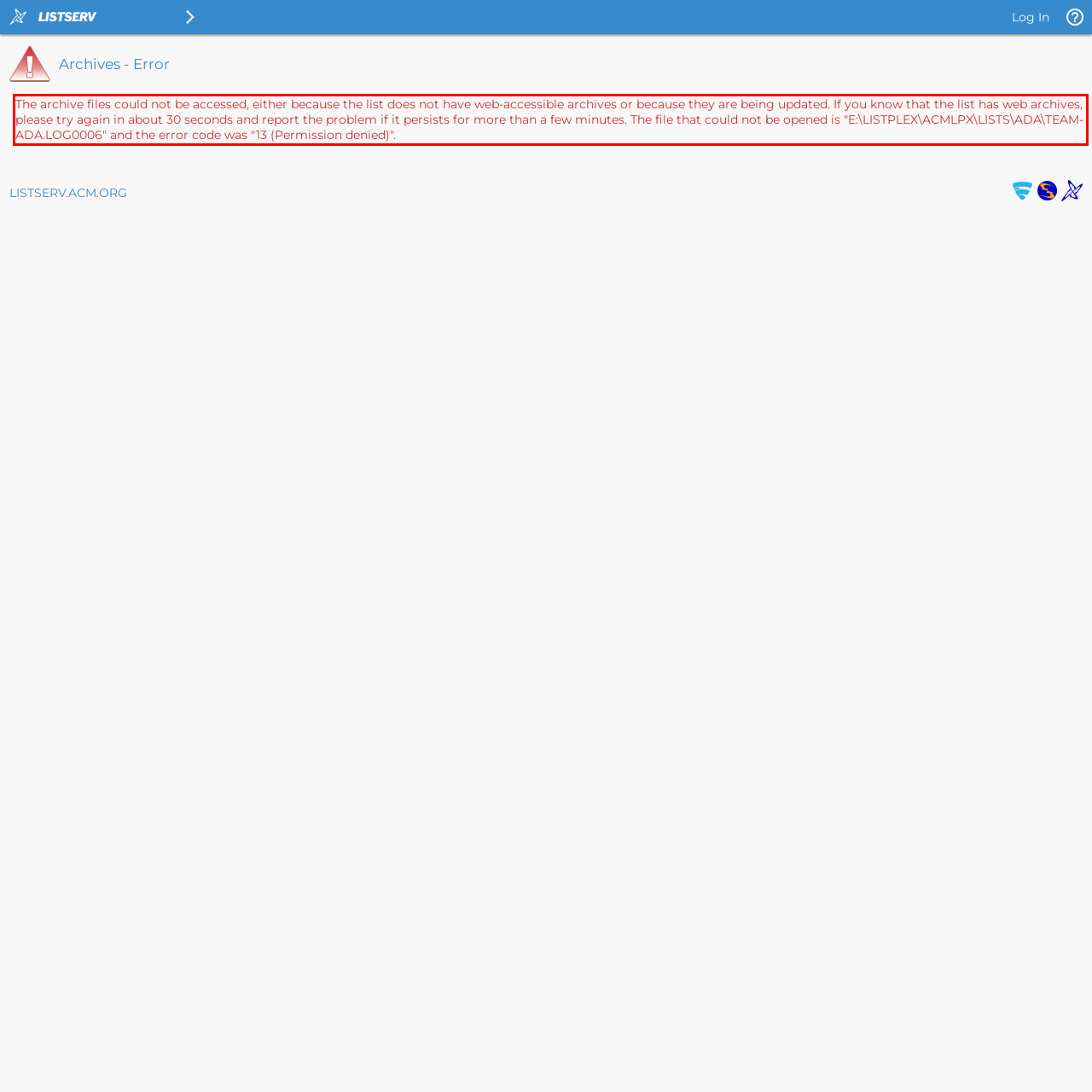Please extract the text content from the UI element enclosed by the red rectangle in the screenshot.

The archive files could not be accessed, either because the list does not have web-accessible archives or because they are being updated. If you know that the list has web archives, please try again in about 30 seconds and report the problem if it persists for more than a few minutes. The file that could not be opened is "E:\LISTPLEX\ACMLPX\LISTS\ADA\TEAM-ADA.LOG0006" and the error code was "13 (Permission denied)".